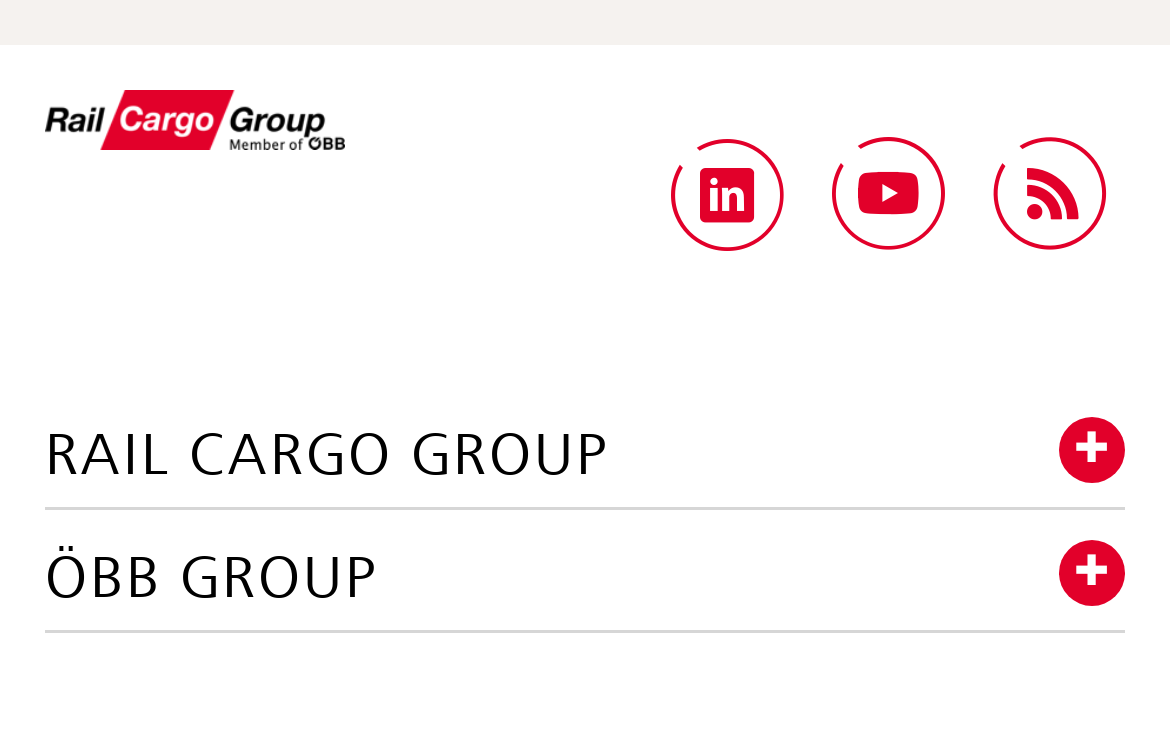Identify the bounding box for the described UI element: "Rail Cargo Group".

[0.038, 0.542, 0.962, 0.683]